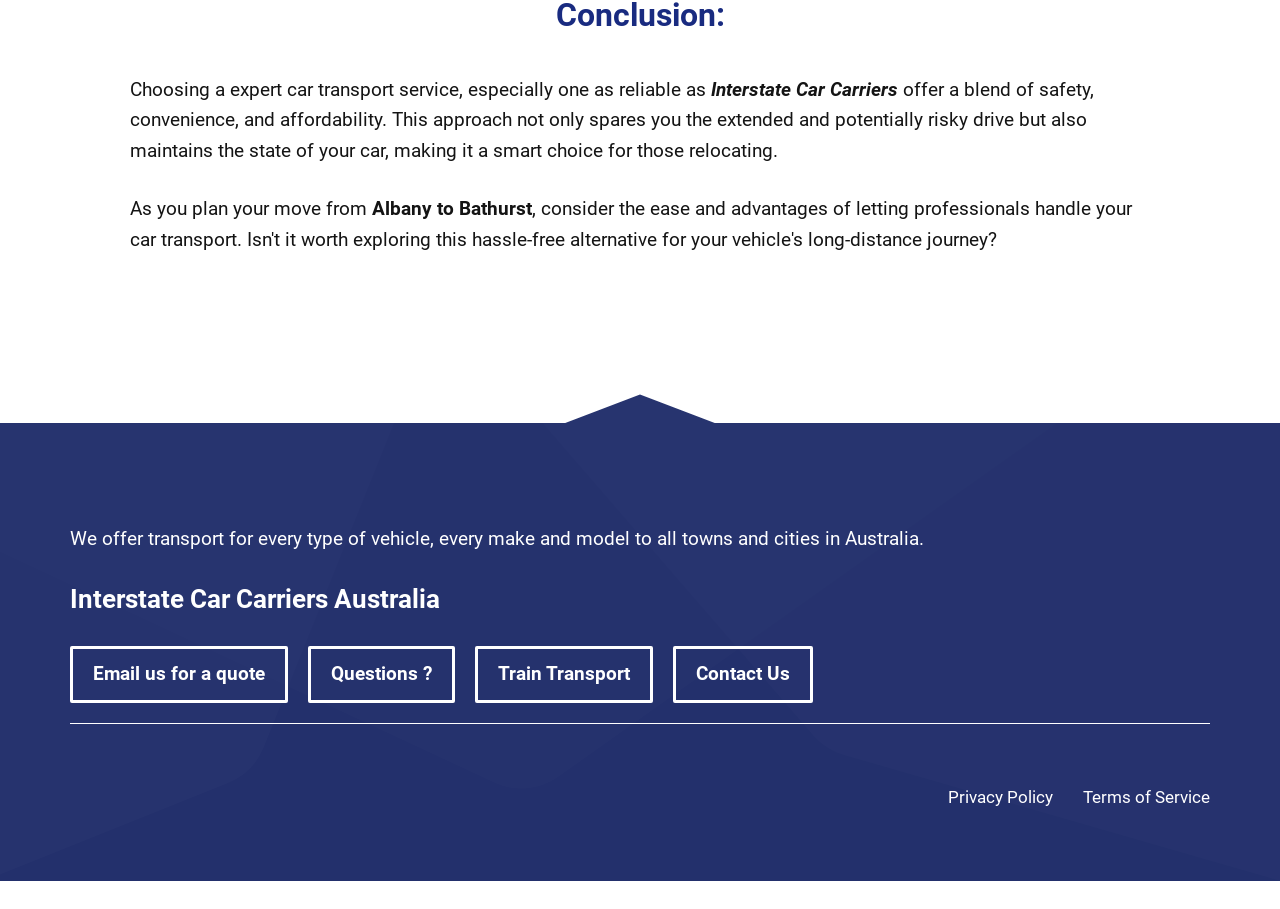What is the origin and destination of the move being planned?
Kindly answer the question with as much detail as you can.

The origin and destination of the move being planned can be found in the top section of the webpage, where it is written, 'As you plan your move from Albany to Bathurst.' This indicates that the webpage is providing information or services related to a move from Albany to Bathurst.